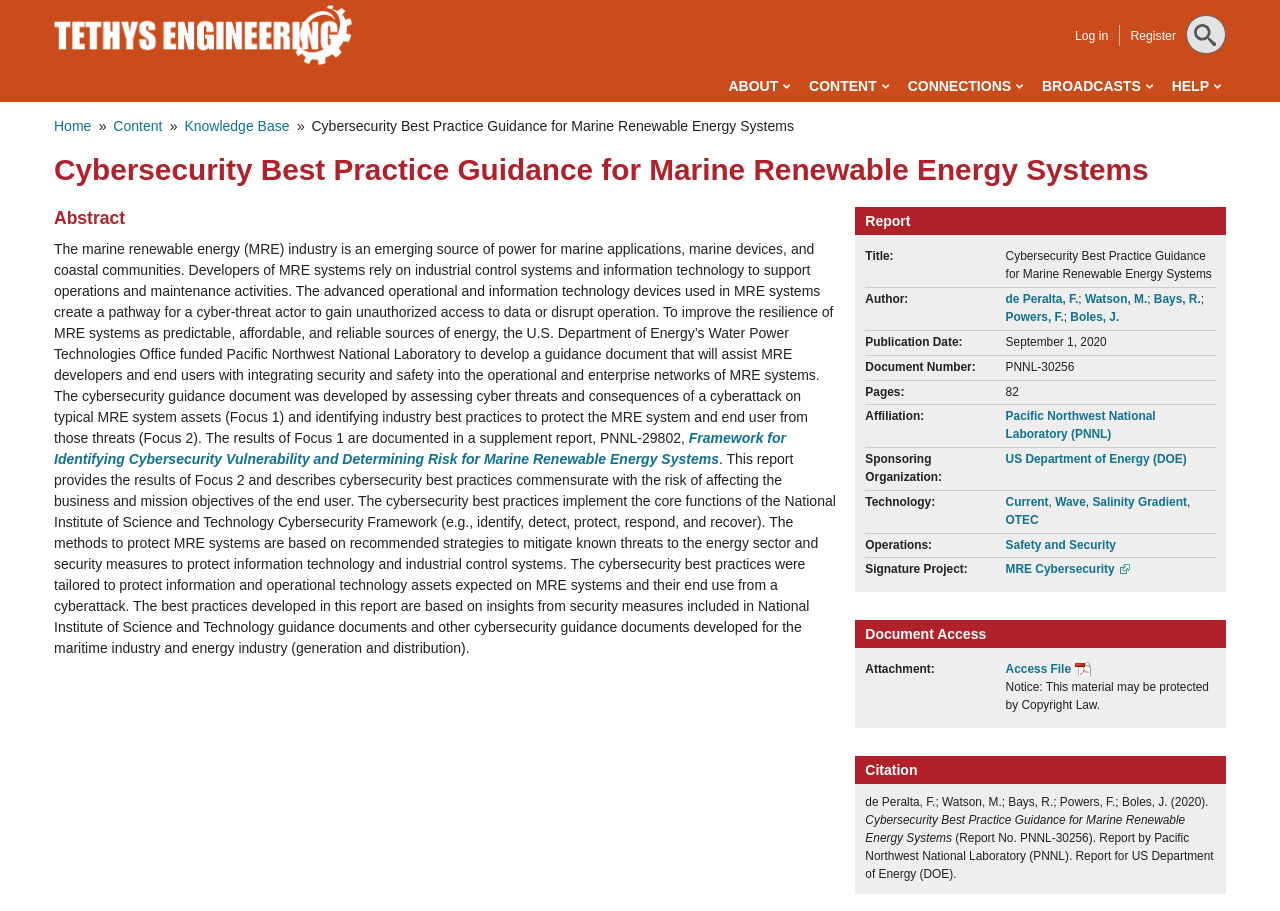Who are the authors of the report?
Analyze the image and provide a thorough answer to the question.

I found the authors of the report by looking at the static text element with the text 'Author:' and the corresponding links with the authors' names, which are located in the section with the report's details.